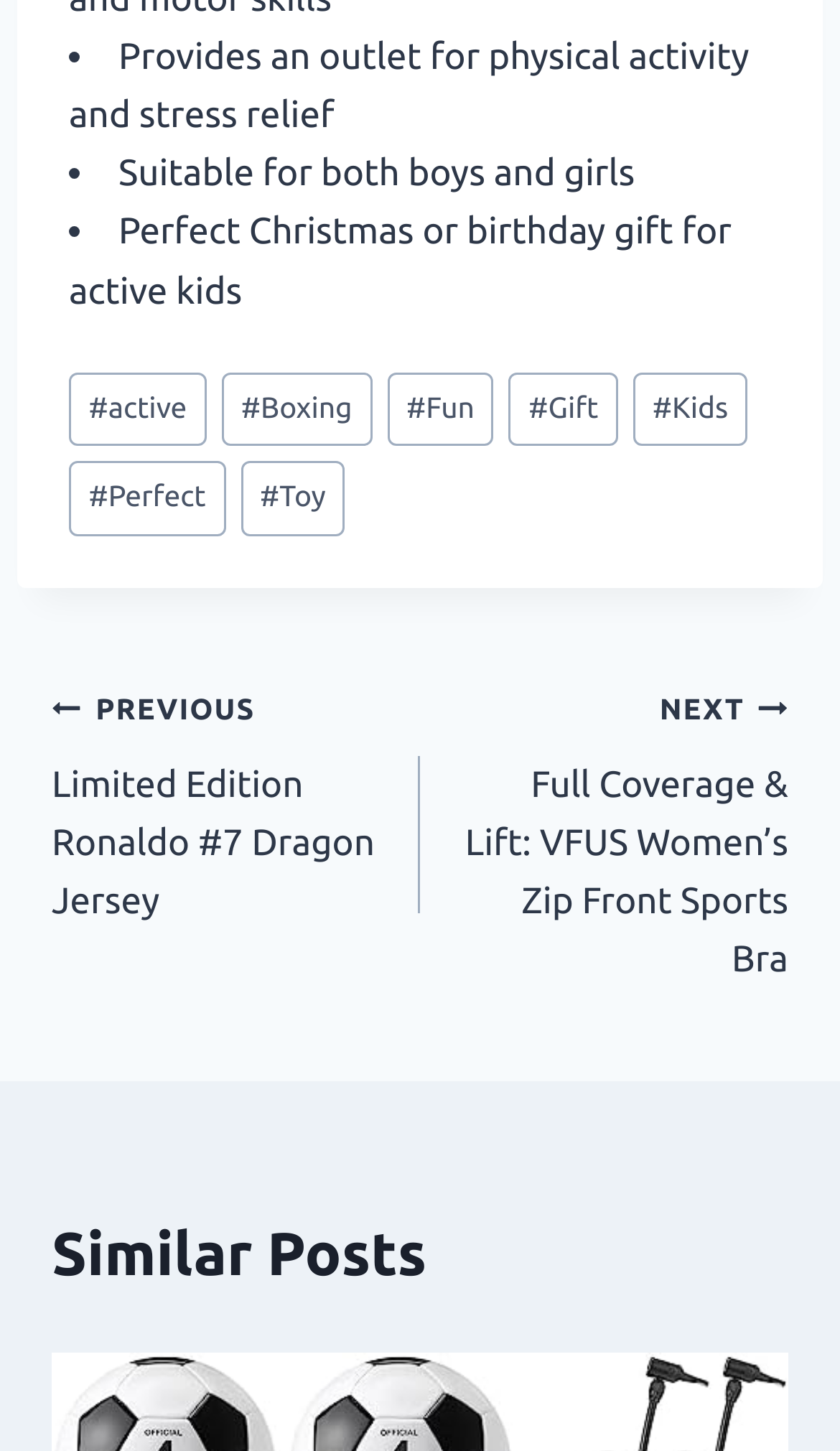Indicate the bounding box coordinates of the clickable region to achieve the following instruction: "Click on the 'NEXT Full Coverage & Lift: VFUS Women’s Zip Front Sports Bra' link."

[0.5, 0.468, 0.938, 0.682]